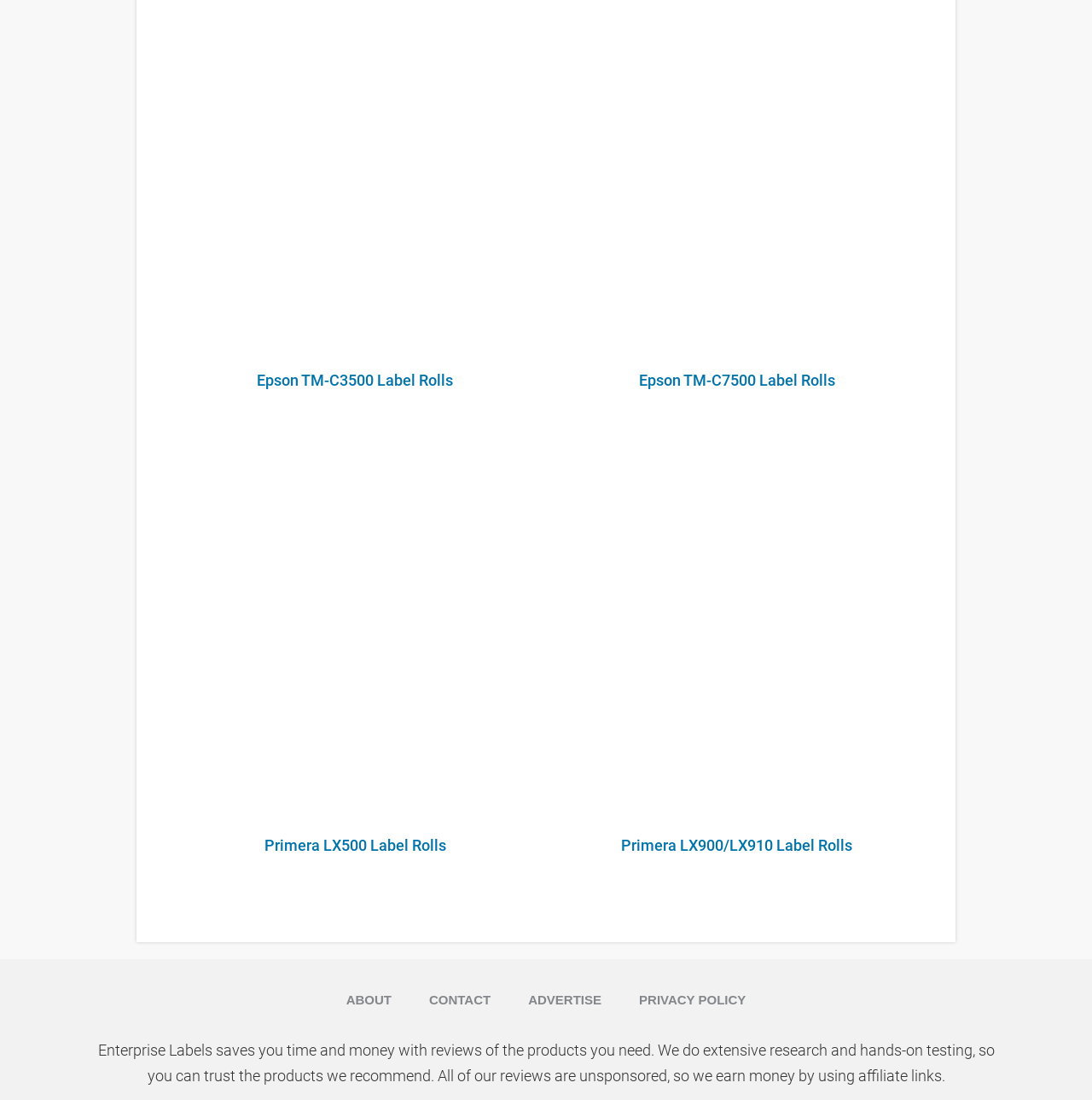How many images are on the webpage?
Using the image as a reference, answer the question with a short word or phrase.

2